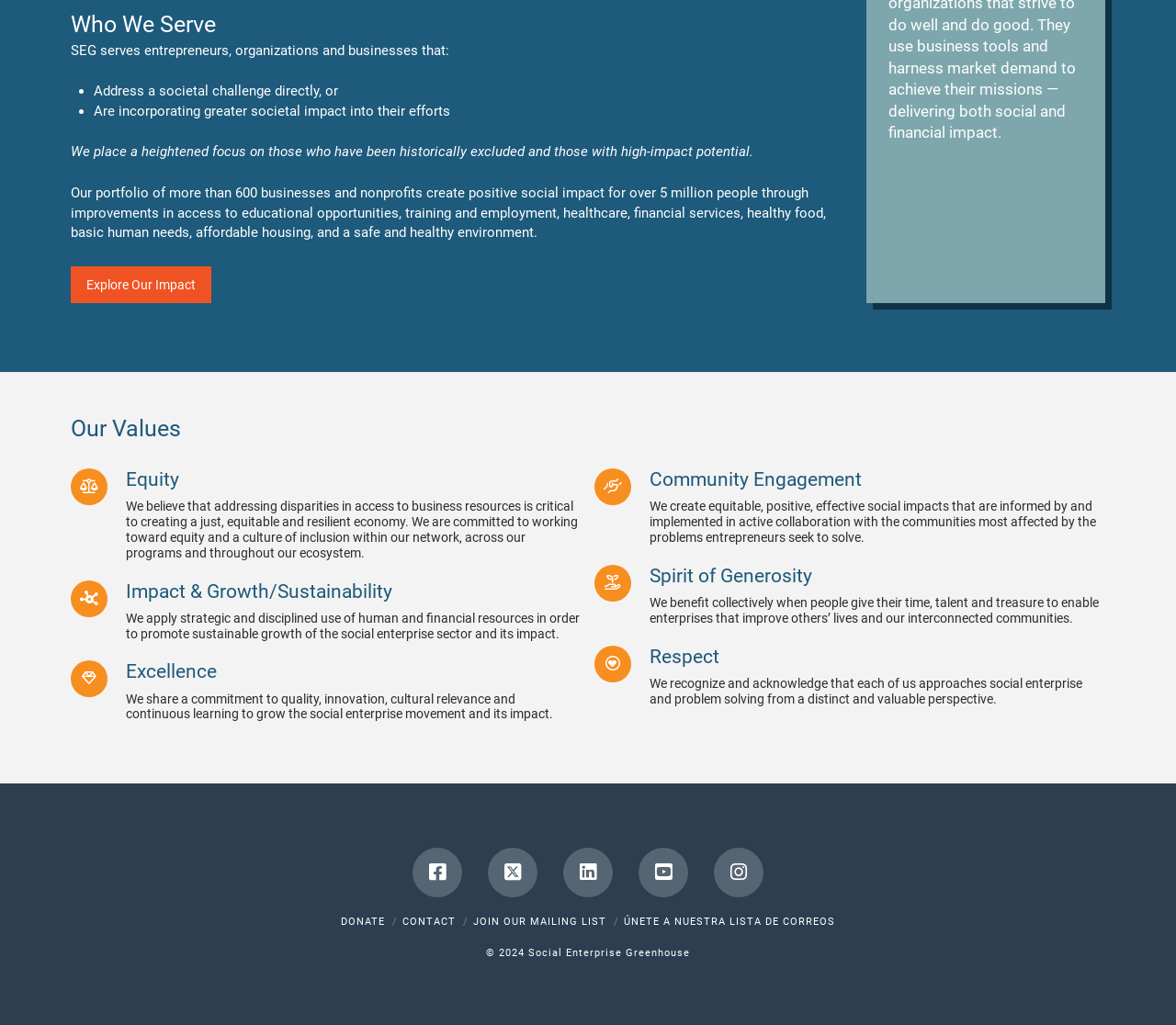Please find the bounding box coordinates (top-left x, top-left y, bottom-right x, bottom-right y) in the screenshot for the UI element described as follows: title="Instagram"

[0.607, 0.827, 0.649, 0.876]